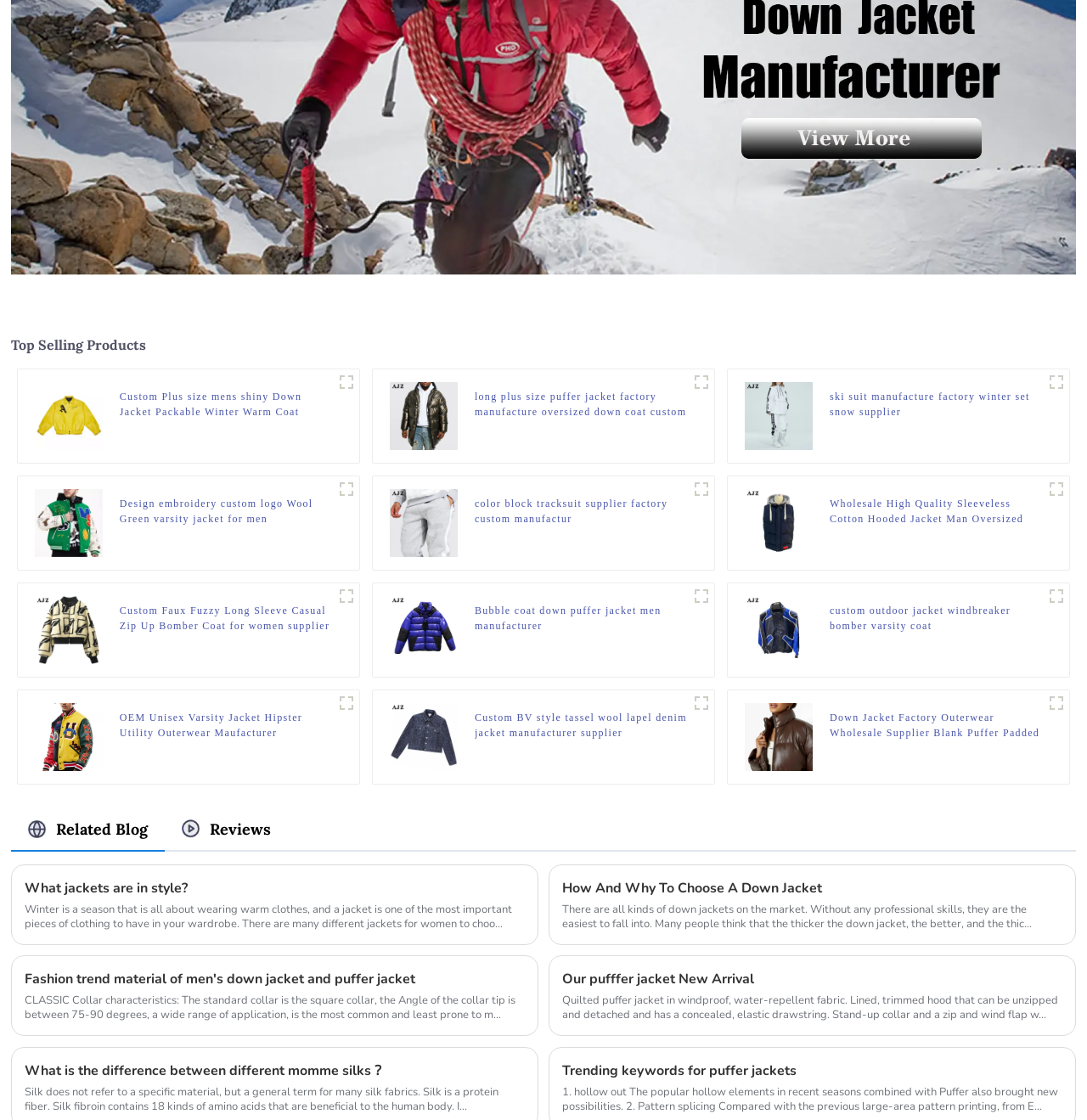Find the bounding box coordinates of the element's region that should be clicked in order to follow the given instruction: "Check the 'OEM Unisex Varsity Jacket Hipster Utility Outerwear Maufacturer'". The coordinates should consist of four float numbers between 0 and 1, i.e., [left, top, right, bottom].

[0.11, 0.634, 0.307, 0.661]